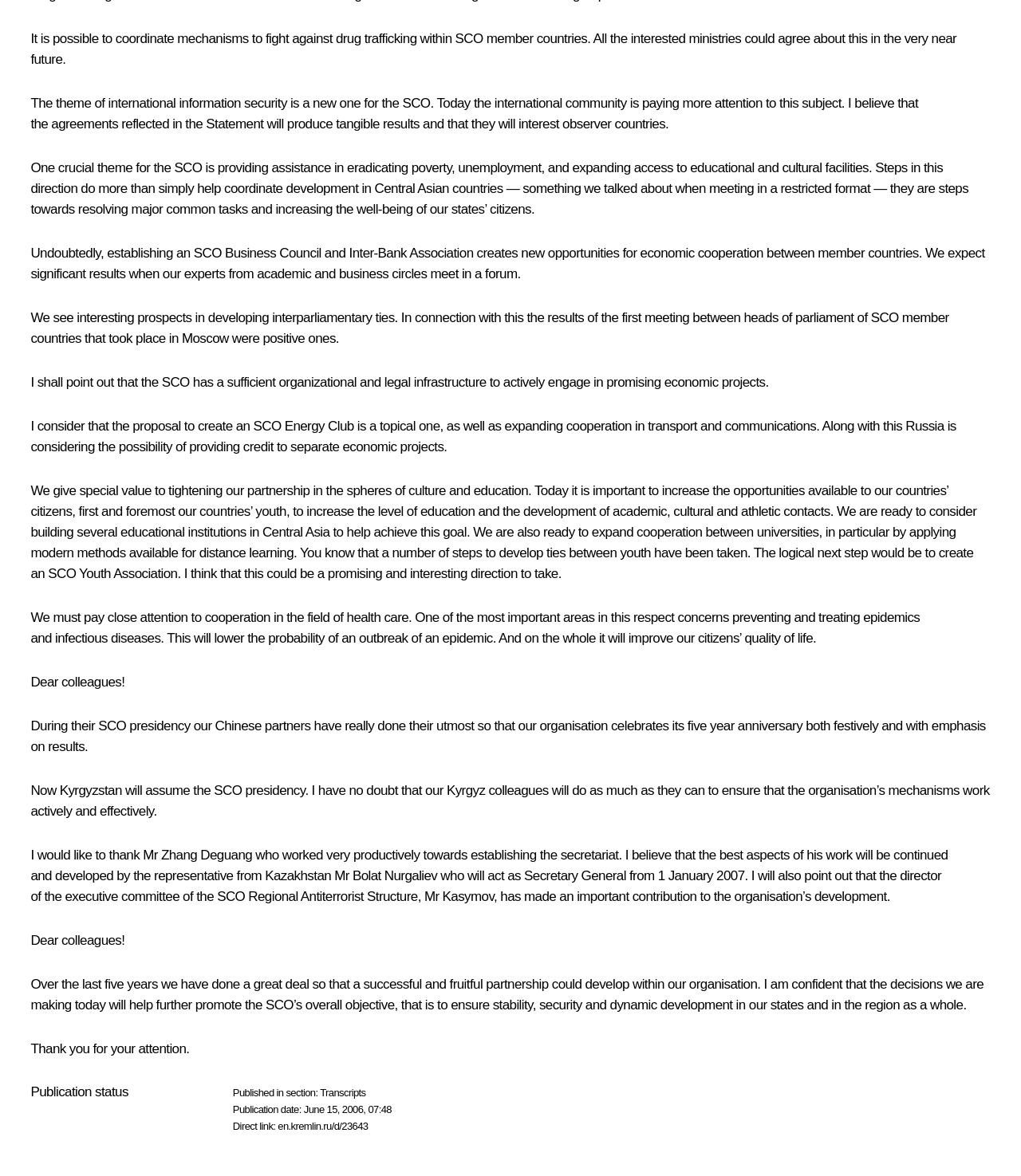Answer this question in one word or a short phrase: What is the theme of international information security?

New theme for SCO